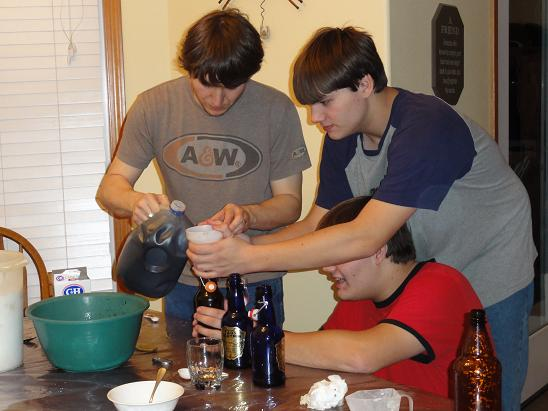What is on the kitchen table?
Using the information presented in the image, please offer a detailed response to the question.

The kitchen table has various containers and ingredients scattered across it, including a green mixing bowl and glassware, suggesting a fun-filled experiment in soda making.